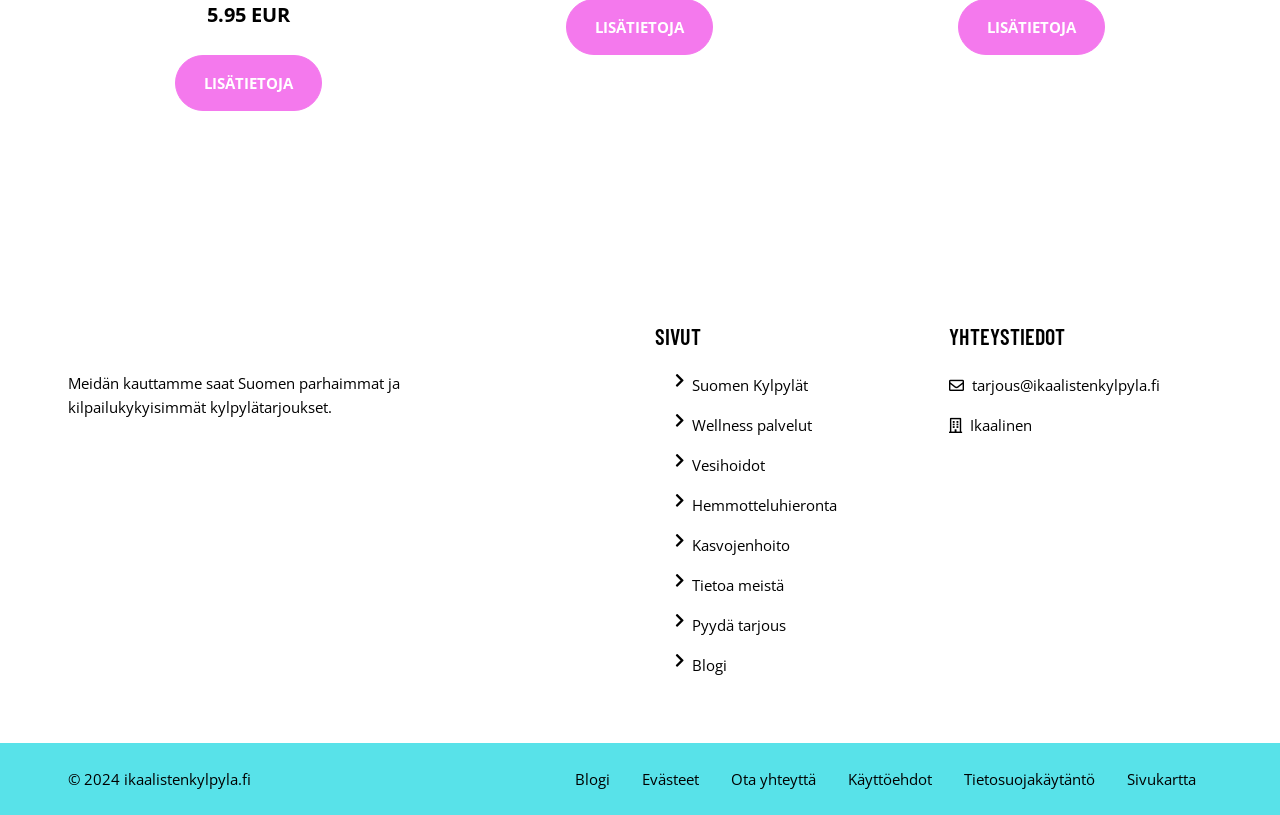Please give the bounding box coordinates of the area that should be clicked to fulfill the following instruction: "Read the blog". The coordinates should be in the format of four float numbers from 0 to 1, i.e., [left, top, right, bottom].

[0.437, 0.942, 0.489, 0.971]